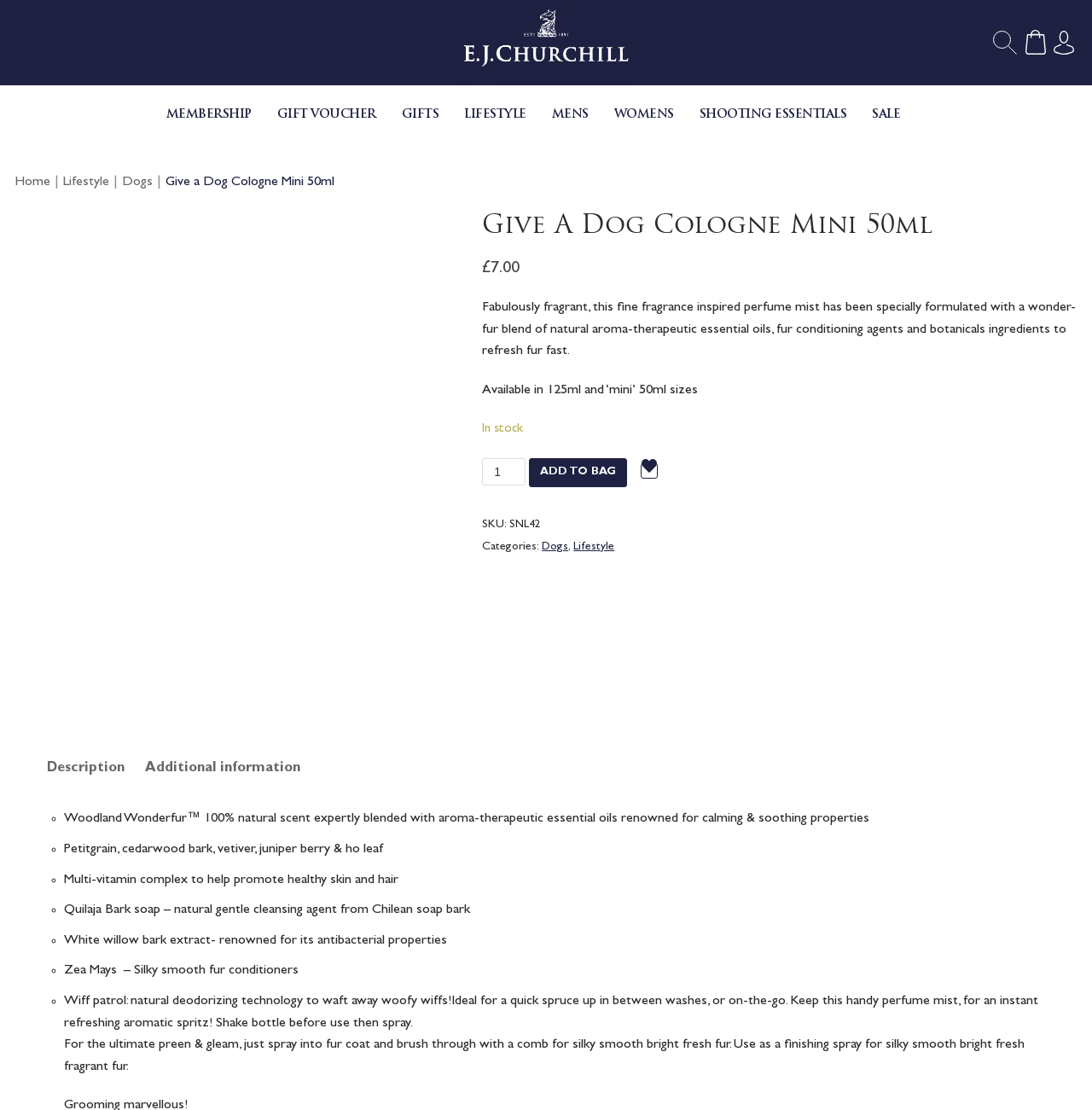Identify the bounding box coordinates of the clickable section necessary to follow the following instruction: "Select the 'Description' tab". The coordinates should be presented as four float numbers from 0 to 1, i.e., [left, top, right, bottom].

[0.043, 0.677, 0.114, 0.709]